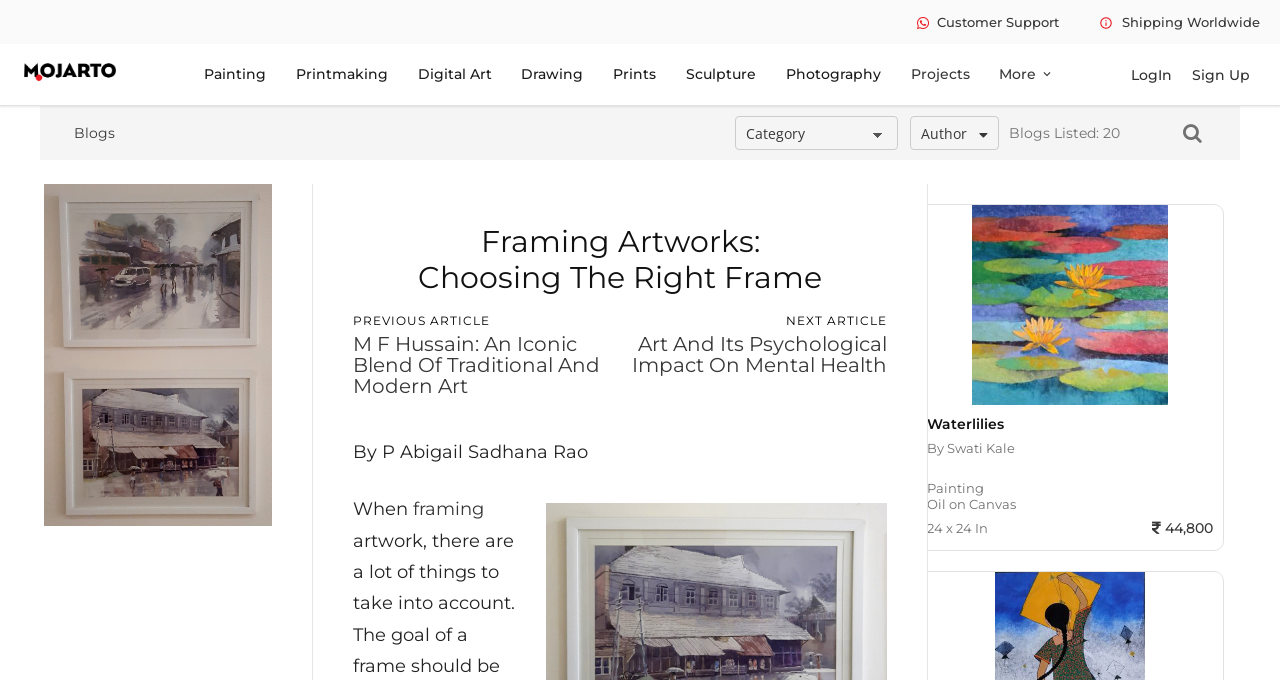Please specify the bounding box coordinates for the clickable region that will help you carry out the instruction: "Type in the comment box".

None